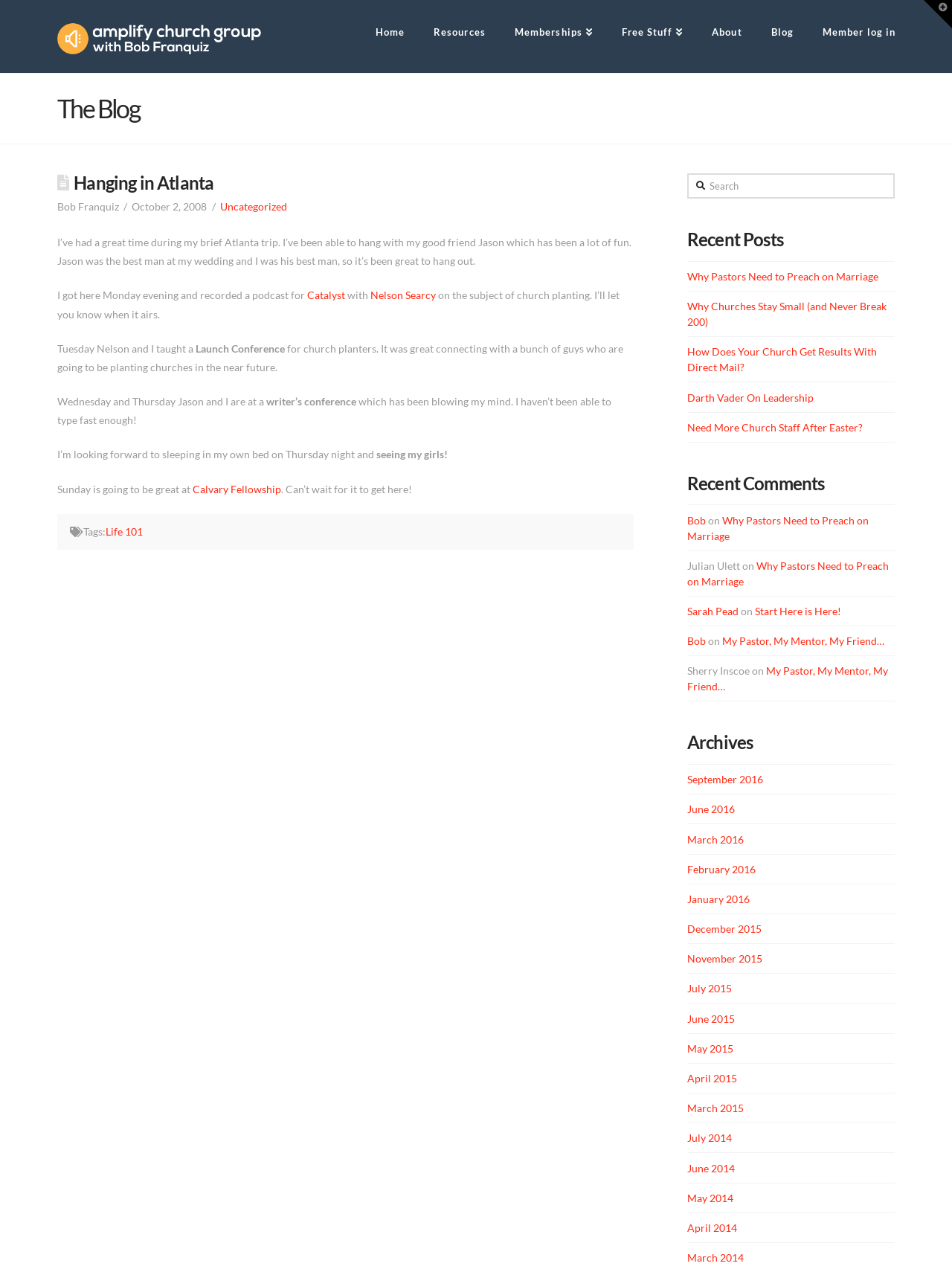Extract the bounding box coordinates for the UI element described by the text: "parent_node: Search name="s" placeholder="Search"". The coordinates should be in the form of [left, top, right, bottom] with values between 0 and 1.

[0.722, 0.136, 0.94, 0.156]